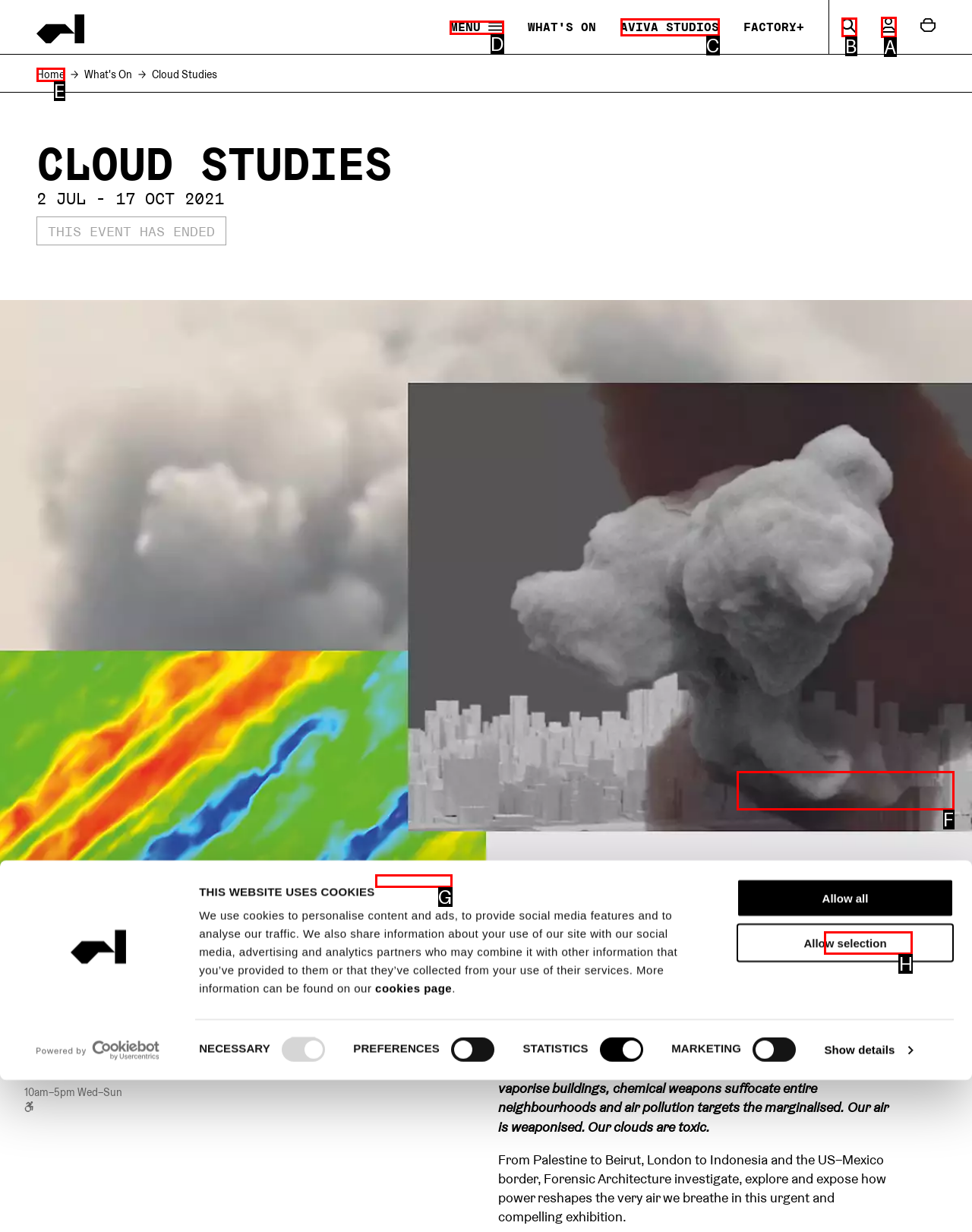Tell me which letter I should select to achieve the following goal: Click the 'MENU' button
Answer with the corresponding letter from the provided options directly.

D